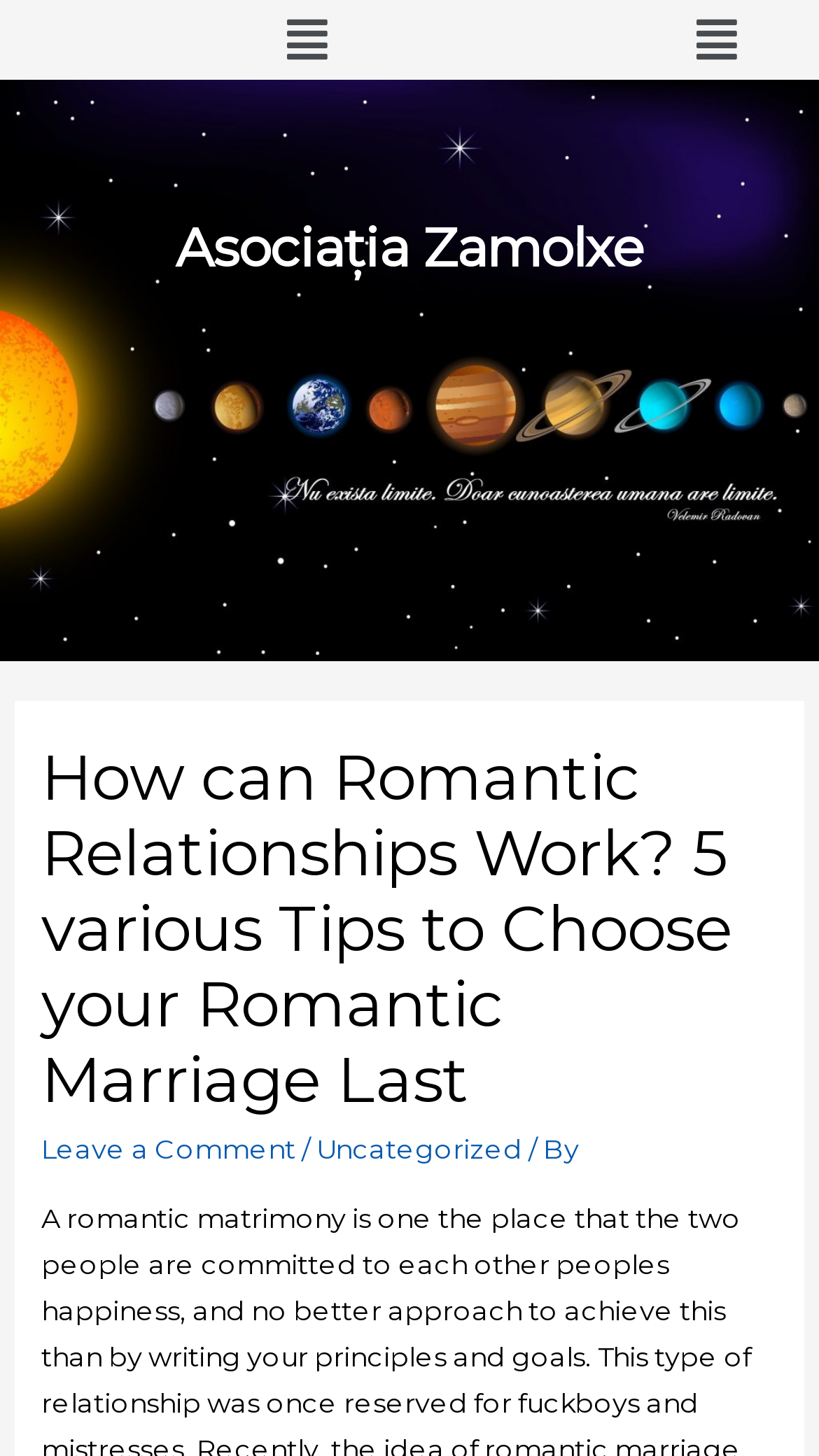What is the name of the organization?
Give a comprehensive and detailed explanation for the question.

The name of the organization can be found in the heading element at the top of the webpage, which is 'Asociația Zamolxe'.